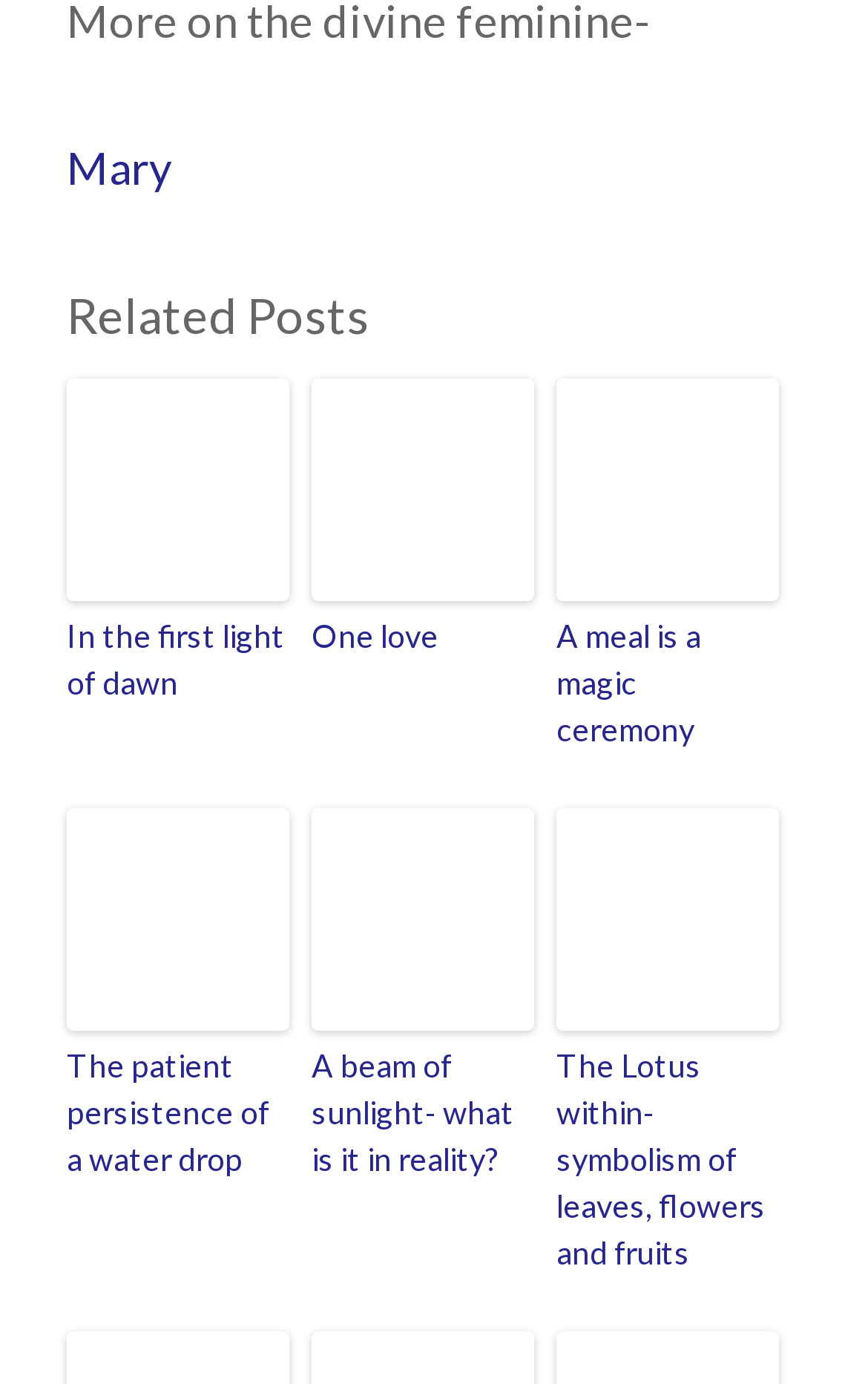Provide your answer to the question using just one word or phrase: How many related posts are there?

8